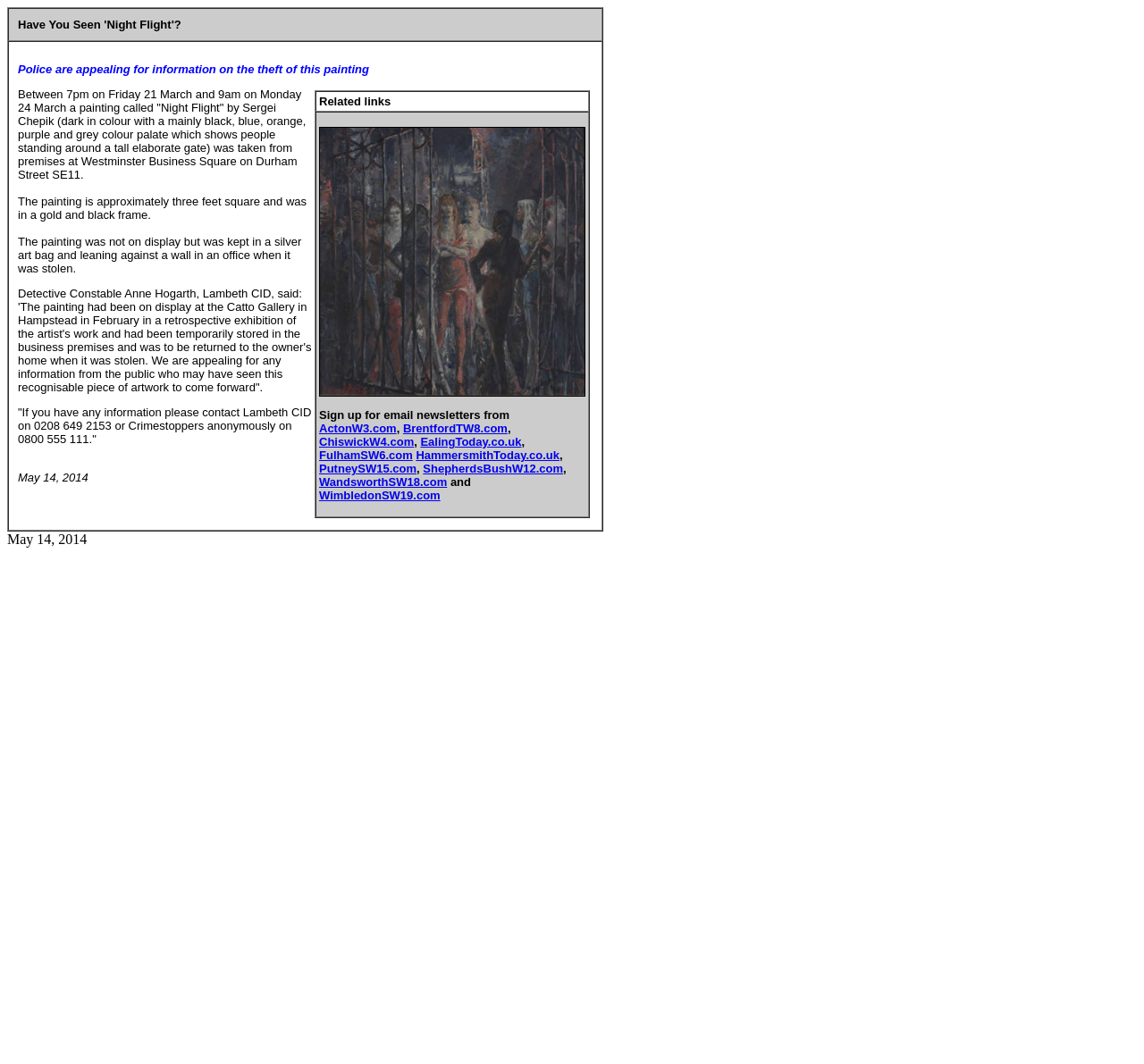Please indicate the bounding box coordinates of the element's region to be clicked to achieve the instruction: "Click on 'ChiswickW4.com'". Provide the coordinates as four float numbers between 0 and 1, i.e., [left, top, right, bottom].

[0.279, 0.409, 0.362, 0.421]